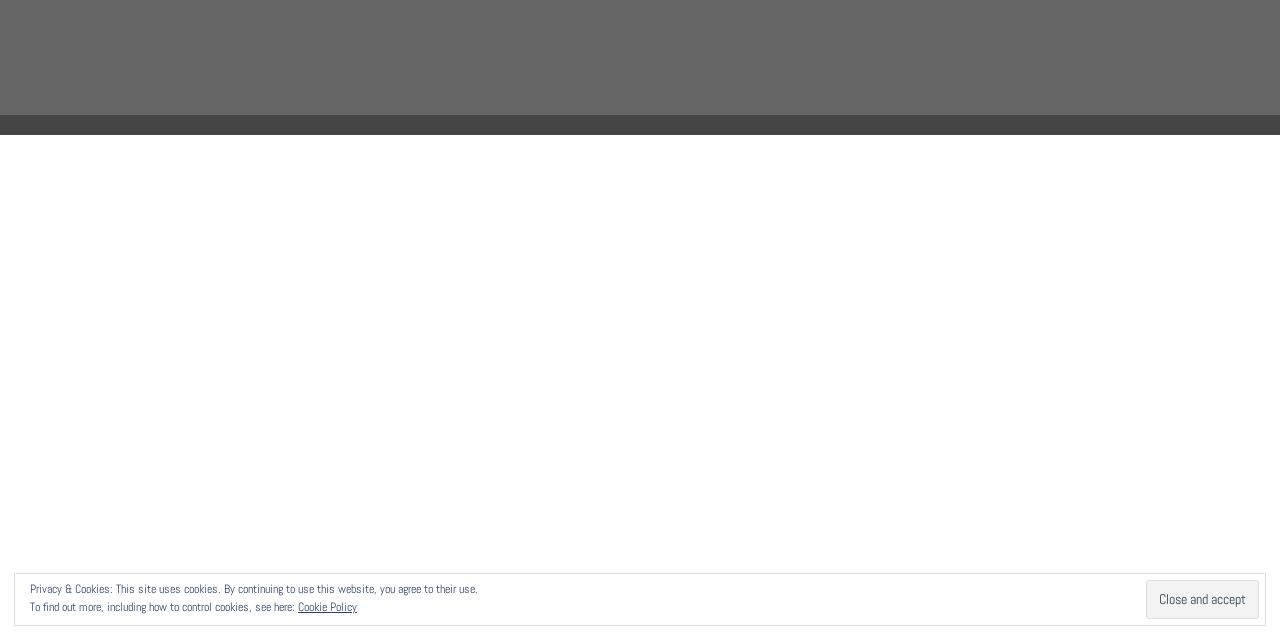Predict the bounding box of the UI element based on this description: "Cookie Policy".

[0.233, 0.936, 0.279, 0.961]